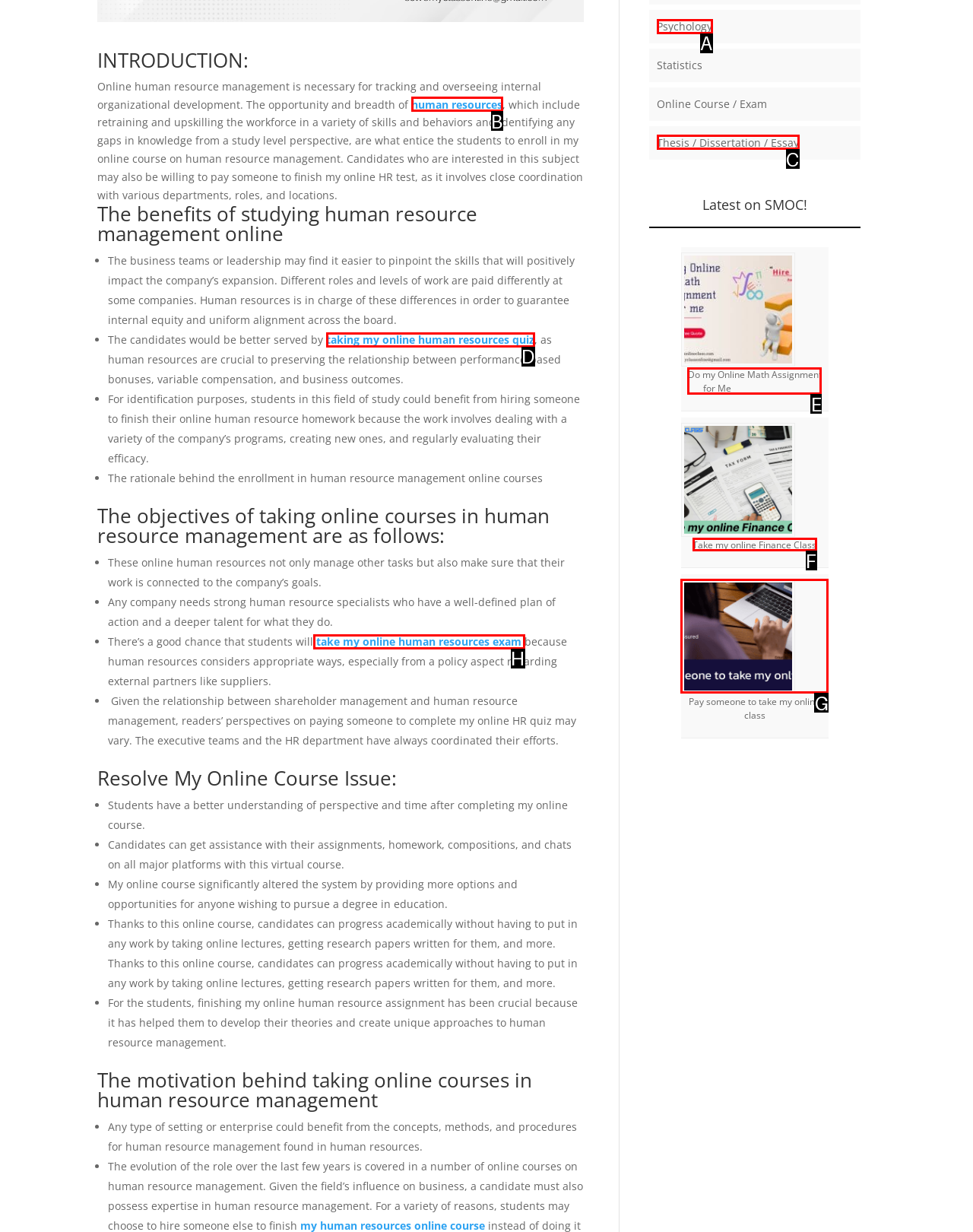Based on the description: Psychology, identify the matching lettered UI element.
Answer by indicating the letter from the choices.

A